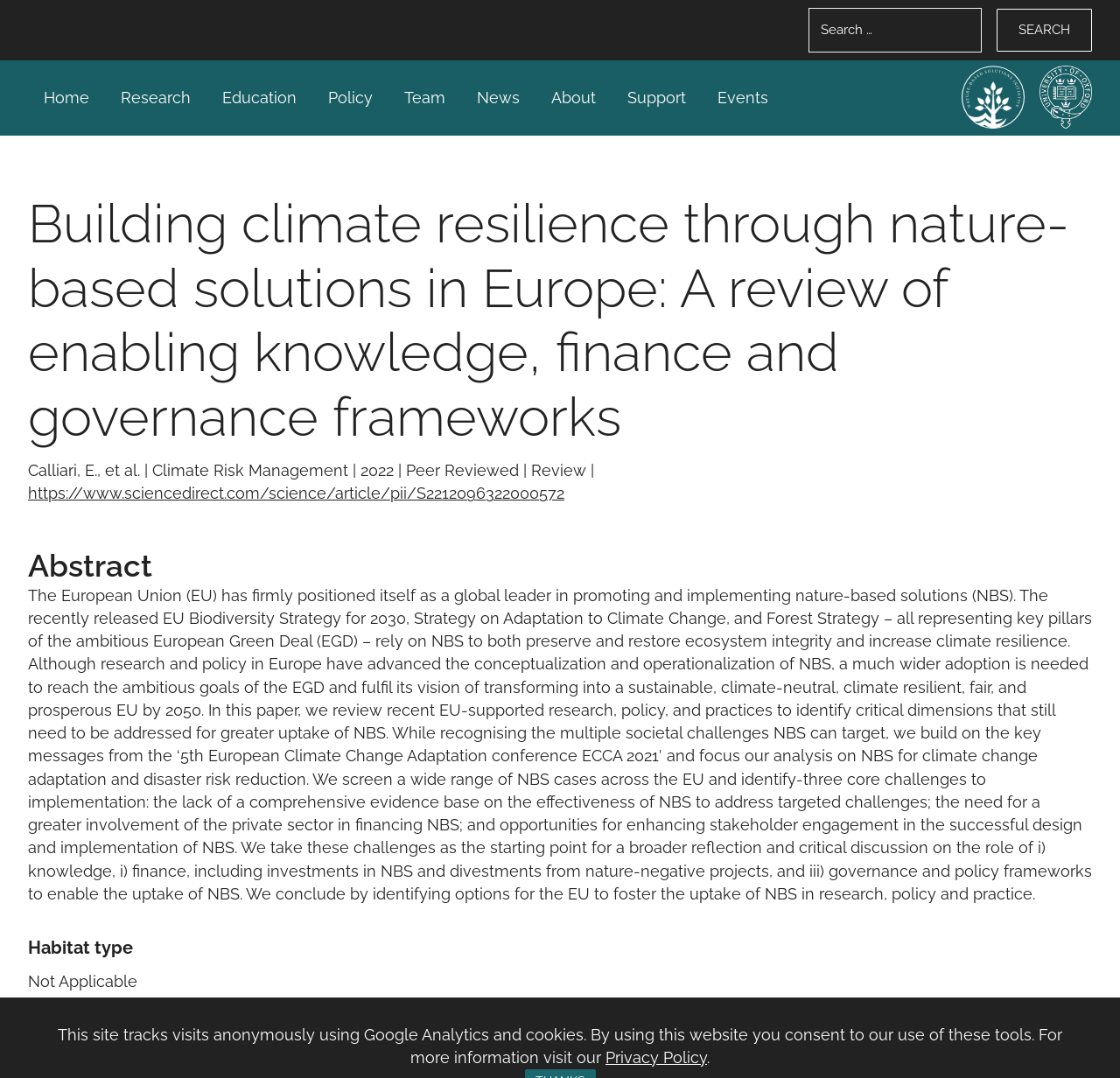Provide a thorough description of the webpage's content and layout.

This webpage is about the Nature-Based Solutions Initiative, with a focus on building climate resilience through nature-based solutions in Europe. At the top of the page, there is a search bar with a "Search" button to the right. Below the search bar, there are several navigation links, including "Home", "Research", "Education", "Policy", "Team", "News", "About", and "Support". 

To the top right, there are two logos: the NbSI logo featuring a mangrove and sea, and the Oxford University Crest. 

The main content of the page is a research paper titled "Building climate resilience through nature-based solutions in Europe: A review of enabling knowledge, finance and governance frameworks". The paper's authors, publication date, and a link to the original article are provided. 

The abstract of the paper is displayed, which discusses the European Union's leadership in promoting and implementing nature-based solutions, and the need for a wider adoption to reach the ambitious goals of the European Green Deal. The abstract also highlights the challenges to implementation, including the lack of evidence, financing, and stakeholder engagement.

Below the abstract, there are several sections, including "Habitat type" and "Related papers", which provide additional information and links to related research papers.

At the bottom of the page, there is a notice about the website's use of Google Analytics and cookies, with a link to the Privacy Policy.